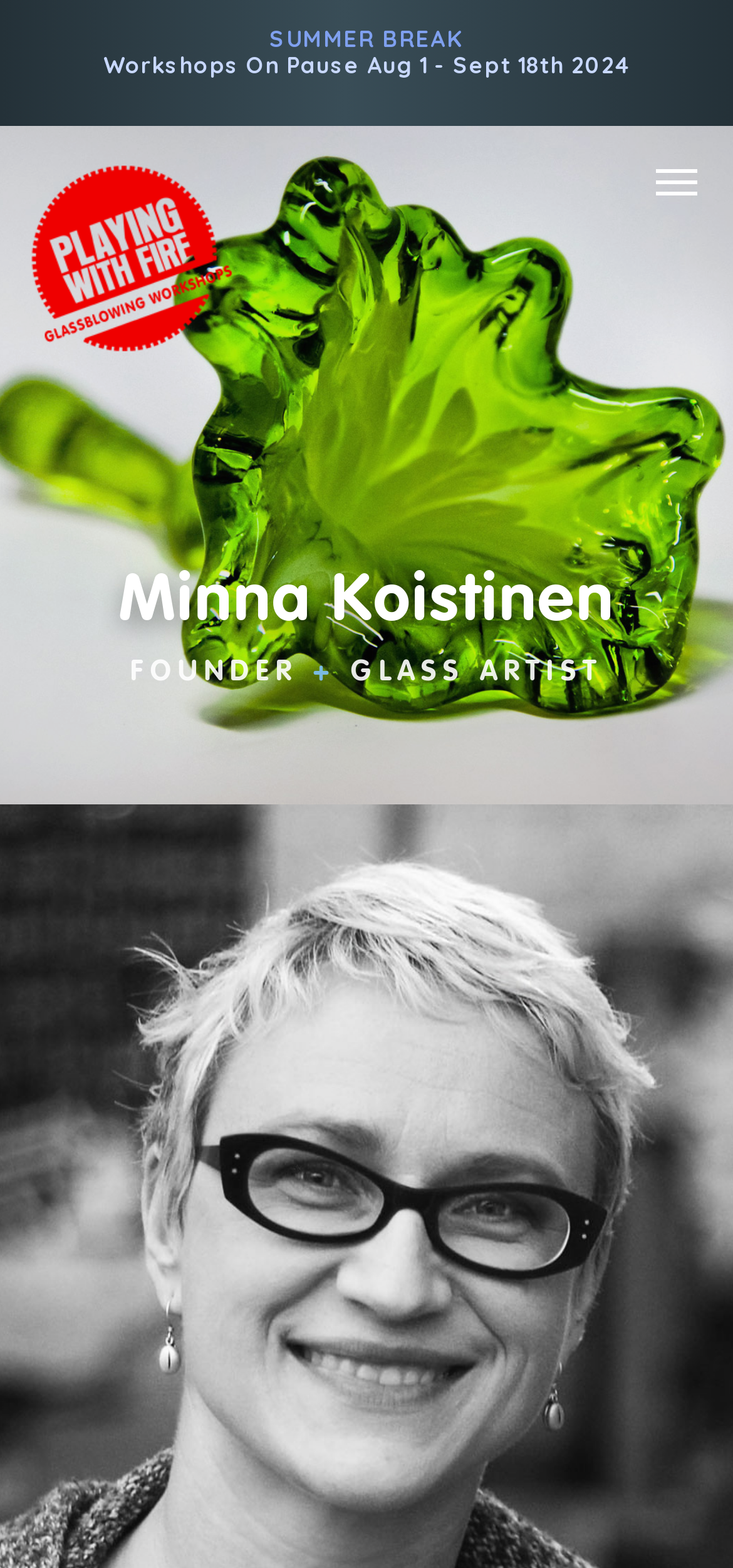What is the status of workshops? Look at the image and give a one-word or short phrase answer.

On pause